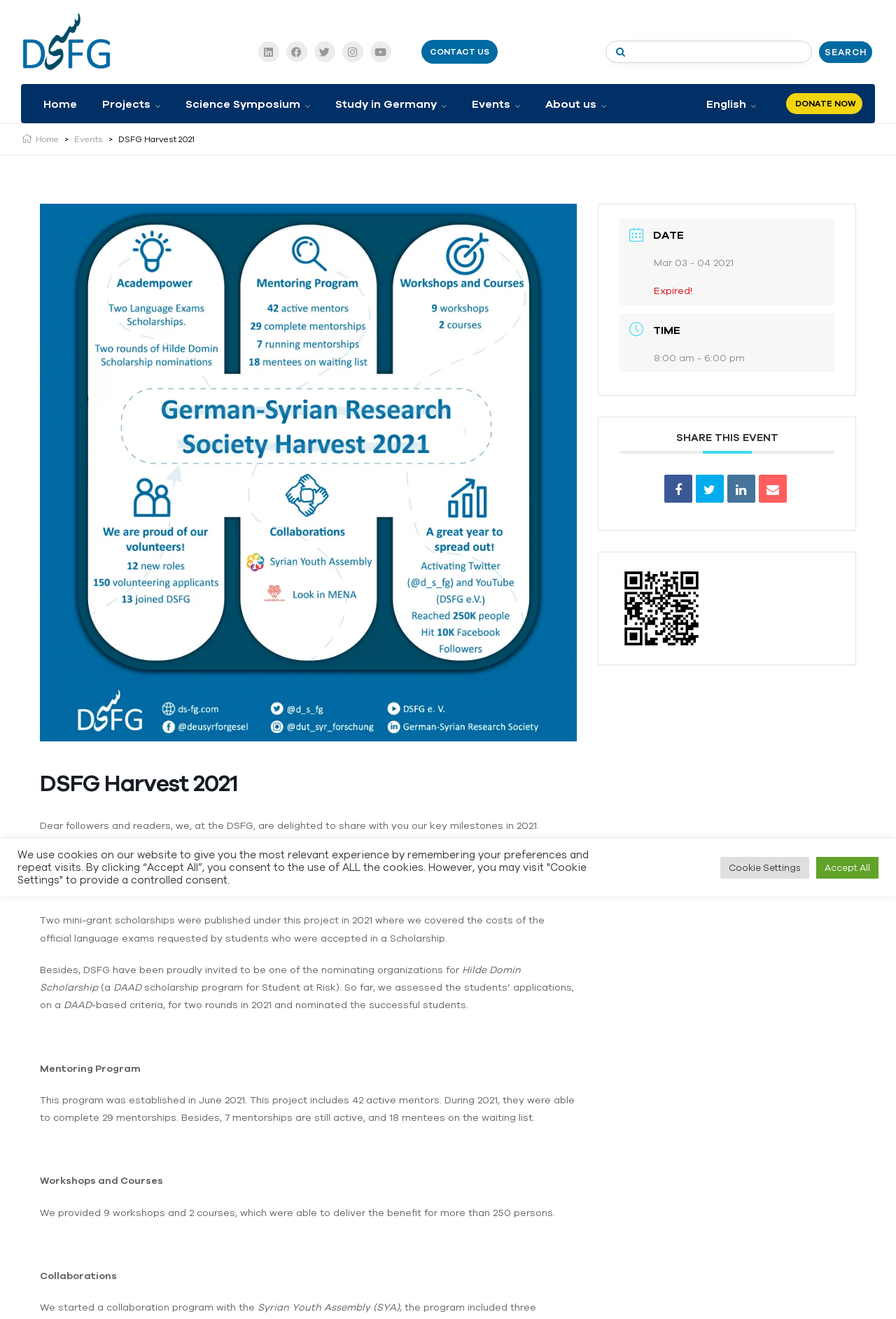Locate the UI element described as follows: "Science Symposium". Return the bounding box coordinates as four float numbers between 0 and 1 in the order [left, top, right, bottom].

[0.195, 0.064, 0.359, 0.093]